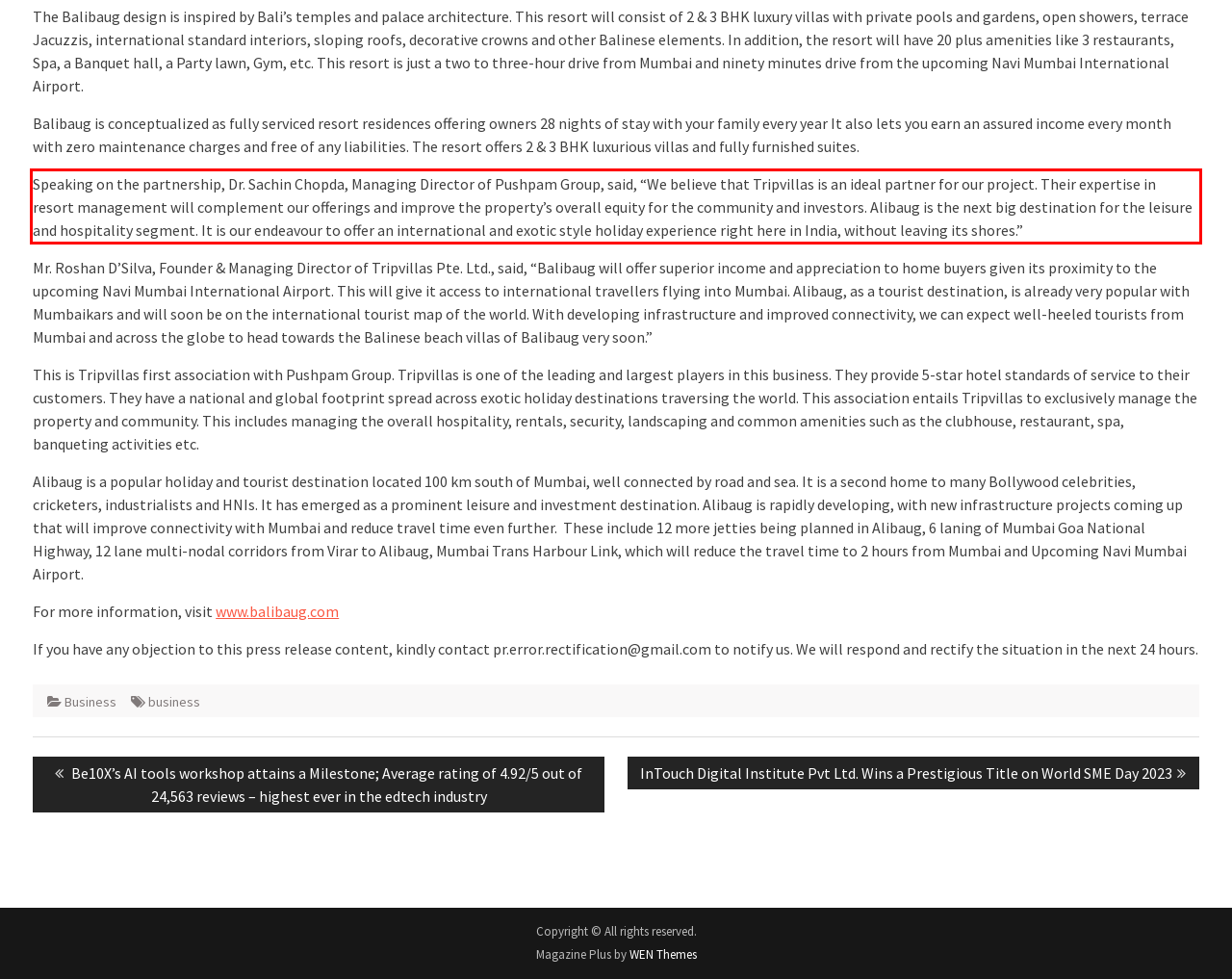From the screenshot of the webpage, locate the red bounding box and extract the text contained within that area.

Speaking on the partnership, Dr. Sachin Chopda, Managing Director of Pushpam Group, said, “We believe that Tripvillas is an ideal partner for our project. Their expertise in resort management will complement our offerings and improve the property’s overall equity for the community and investors. Alibaug is the next big destination for the leisure and hospitality segment. It is our endeavour to offer an international and exotic style holiday experience right here in India, without leaving its shores.”